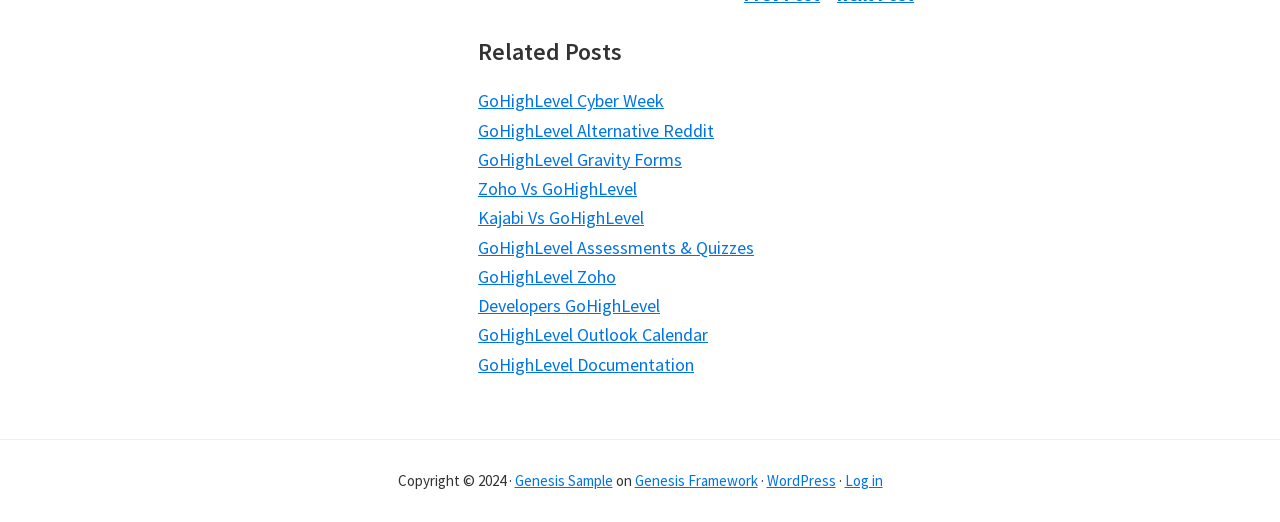Locate the bounding box coordinates of the region to be clicked to comply with the following instruction: "Log in to the website". The coordinates must be four float numbers between 0 and 1, in the form [left, top, right, bottom].

[0.66, 0.902, 0.689, 0.938]